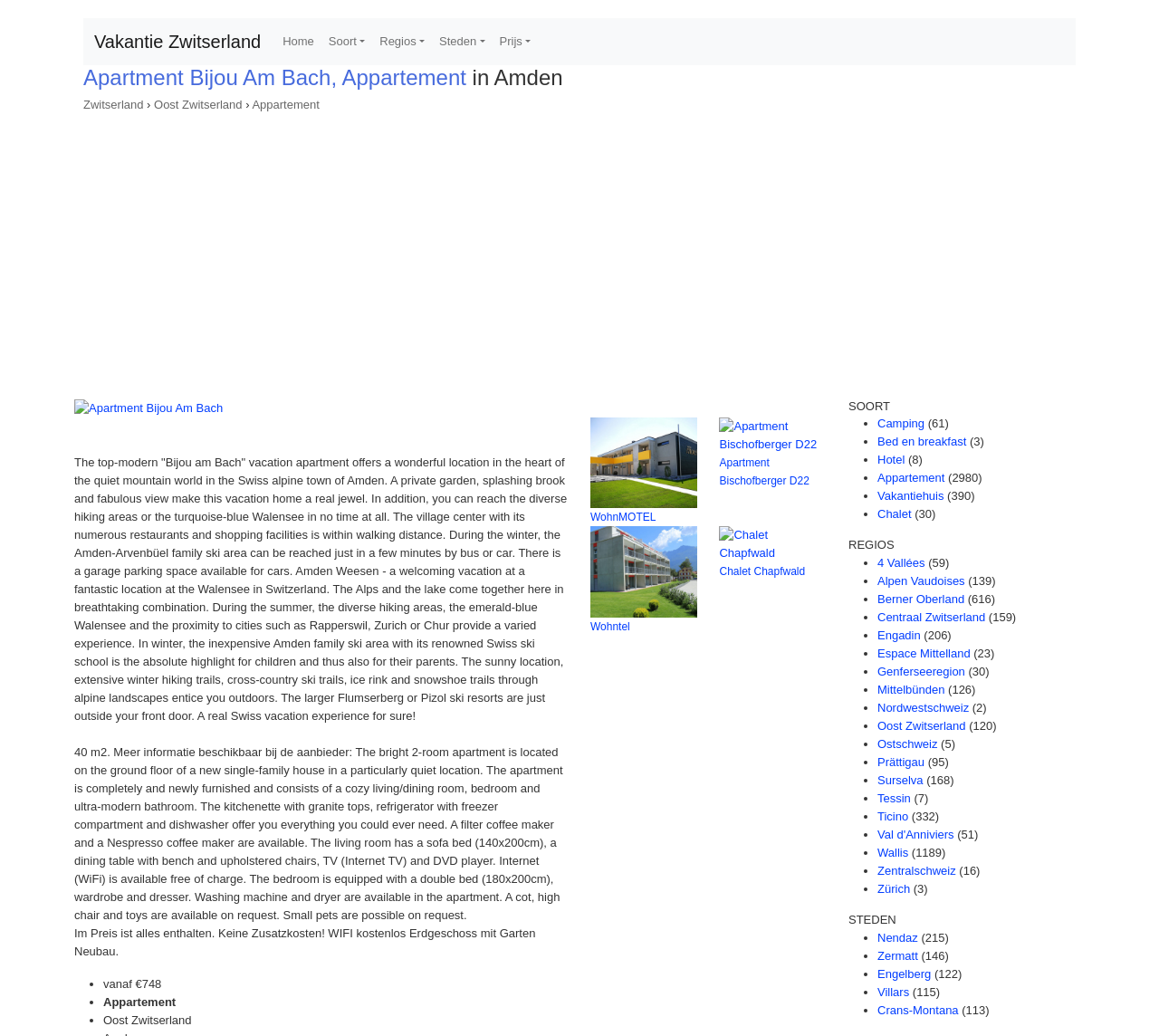Find the bounding box coordinates for the UI element that matches this description: "Centraal Zwitserland".

[0.757, 0.589, 0.85, 0.602]